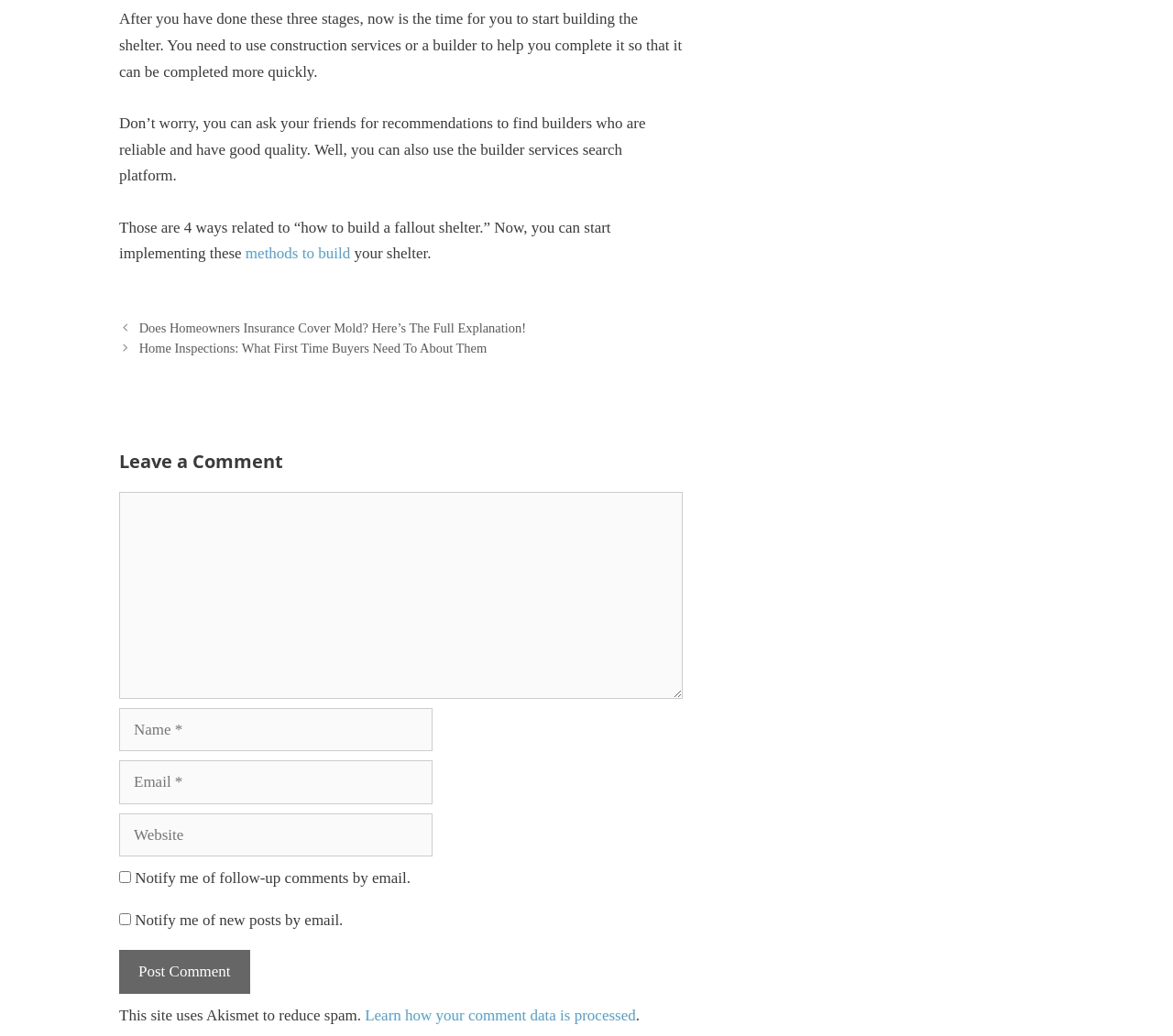Please identify the coordinates of the bounding box for the clickable region that will accomplish this instruction: "Type your name".

[0.102, 0.683, 0.369, 0.725]